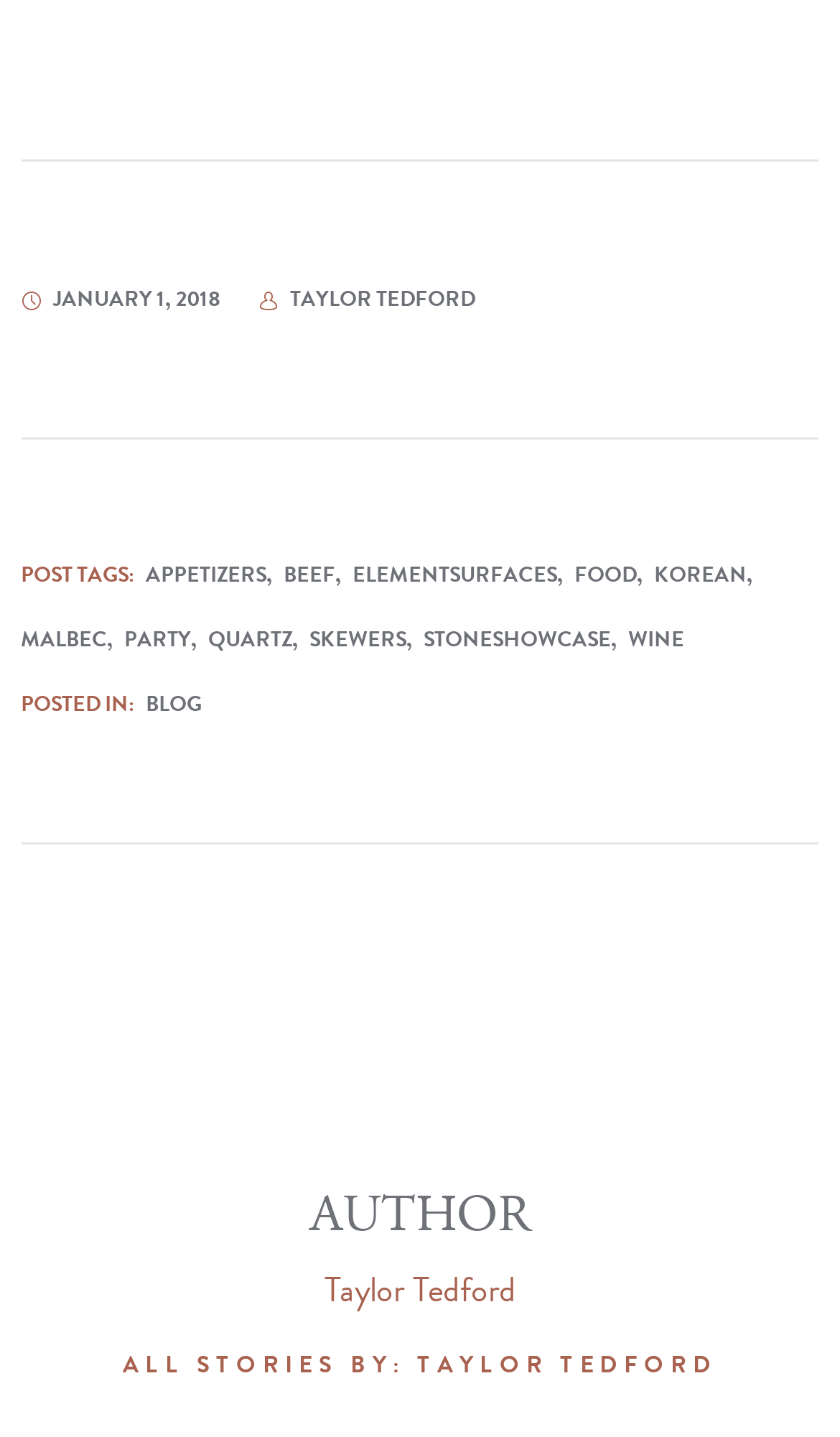Based on the description "legaiaflame", find the bounding box of the specified UI element.

None